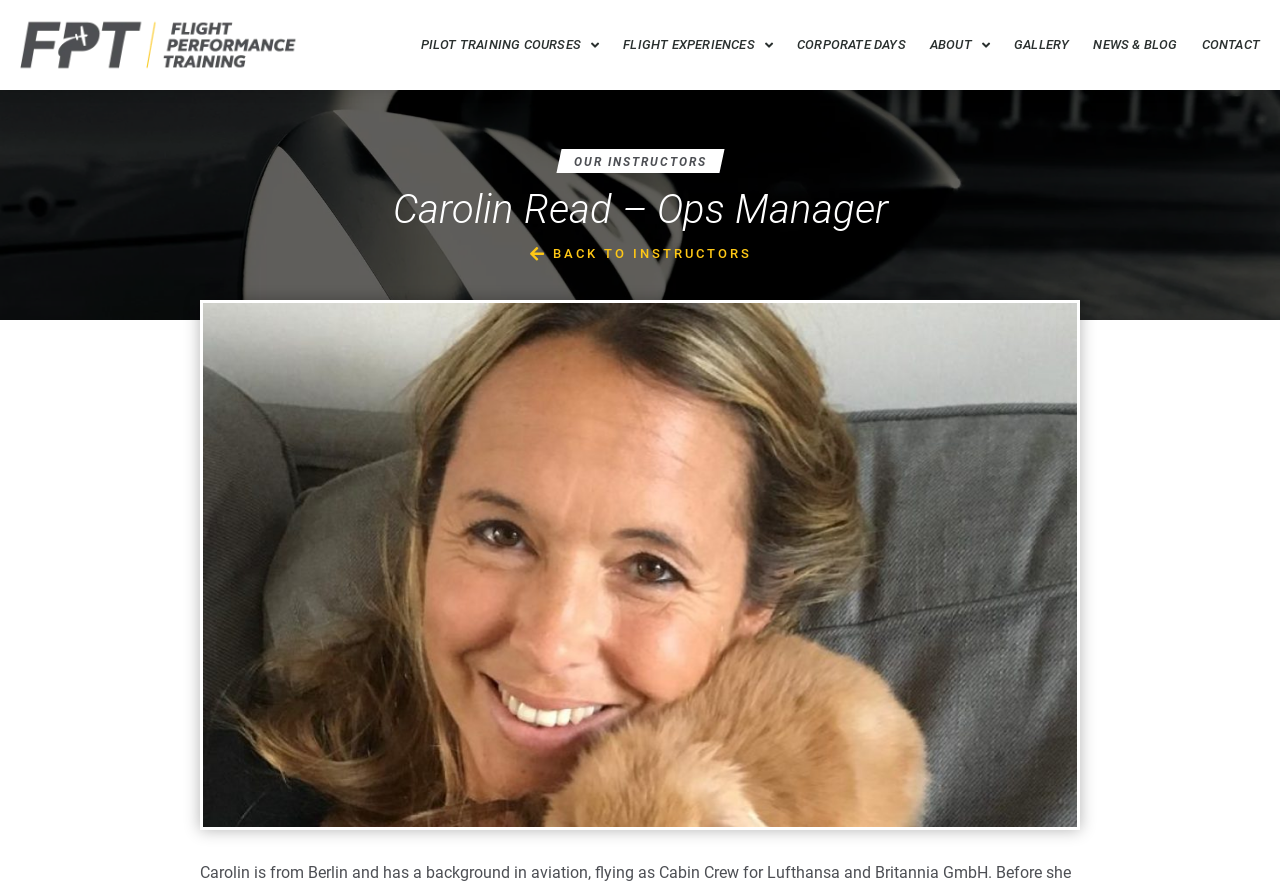What is the second menu item from the left?
Look at the screenshot and respond with a single word or phrase.

FLIGHT EXPERIENCES